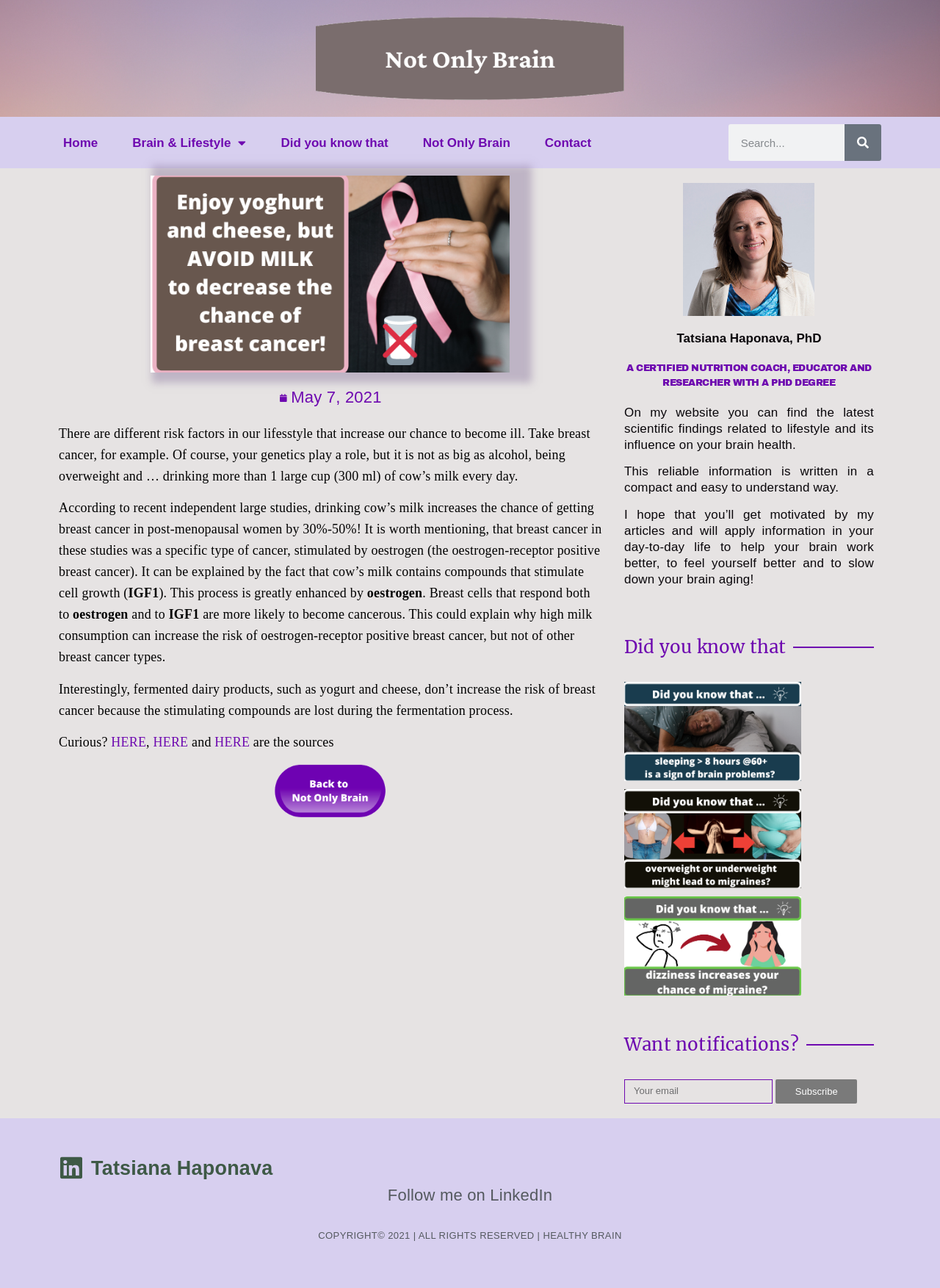What is the author's profession?
Please give a detailed and thorough answer to the question, covering all relevant points.

I found the answer by looking at the heading 'Tatsiana Haponava, PhD' and the subsequent heading 'A CERTIFIED NUTRITION COACH, EDUCATOR AND RESEARCHER WITH A PHD DEGREE', which indicates that the author is a certified nutrition coach.